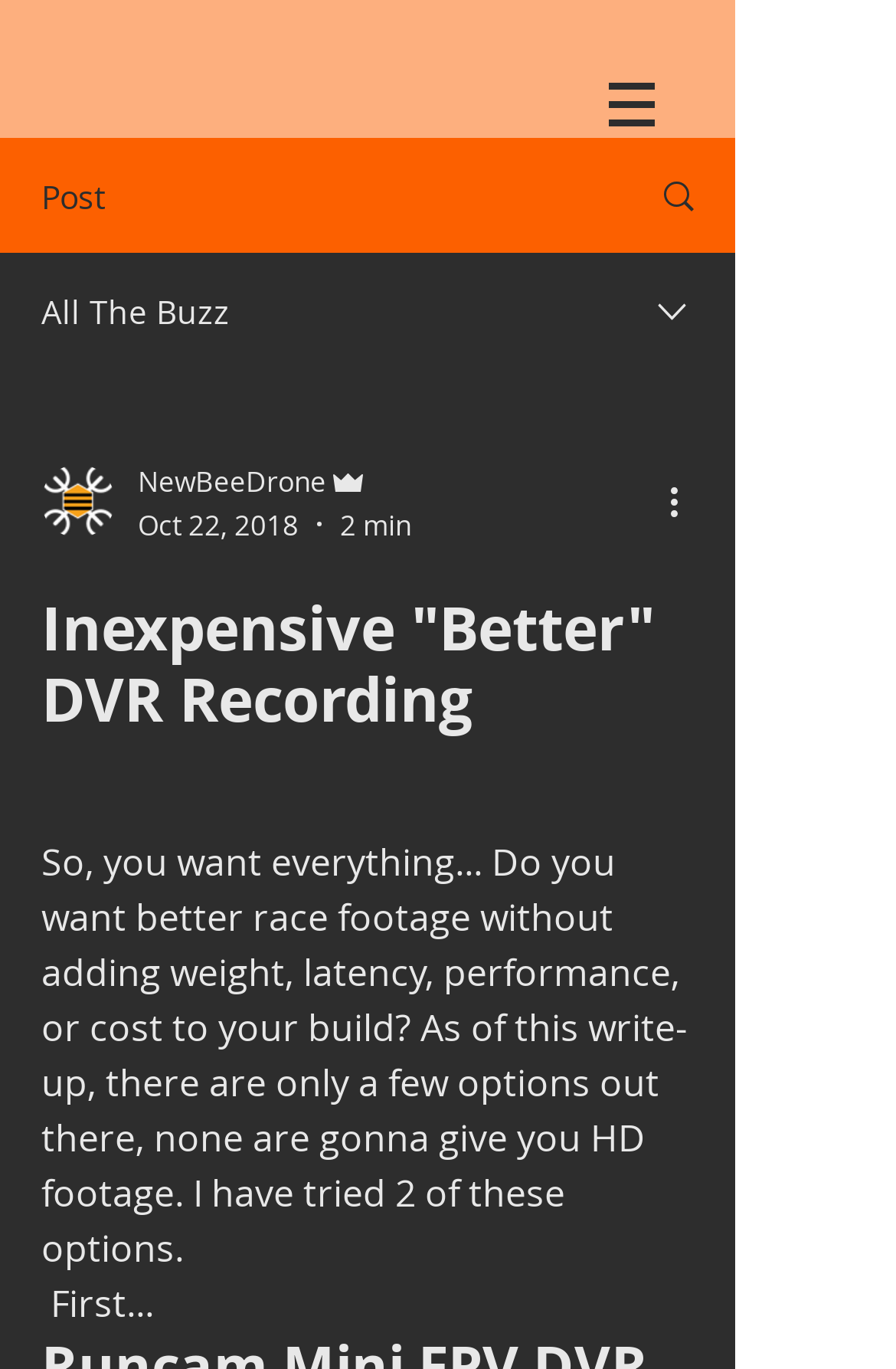Identify and provide the main heading of the webpage.

Inexpensive "Better" DVR Recording